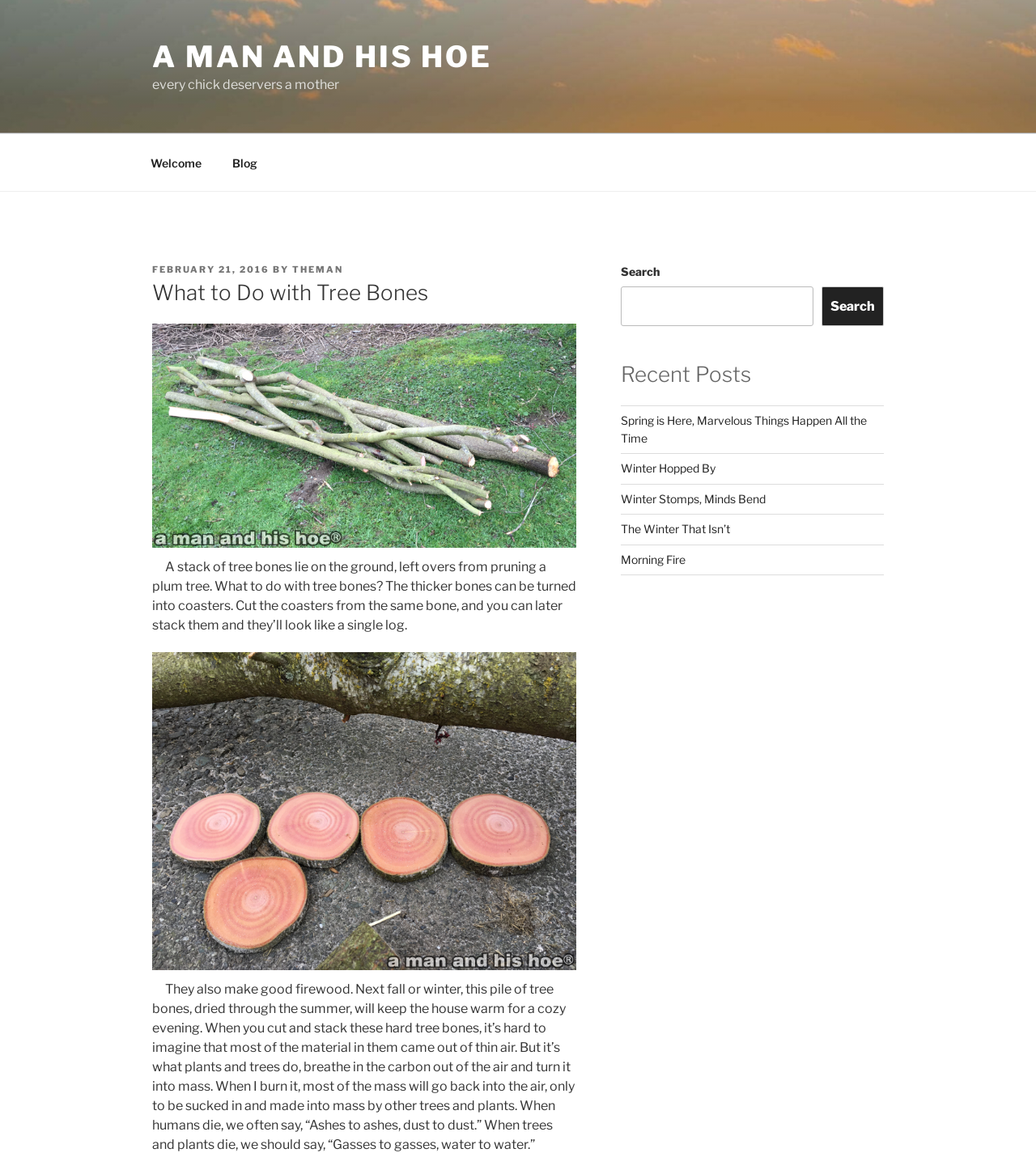Highlight the bounding box coordinates of the region I should click on to meet the following instruction: "Click on the 'Spring is Here, Marvelous Things Happen All the Time' link".

[0.599, 0.358, 0.836, 0.386]